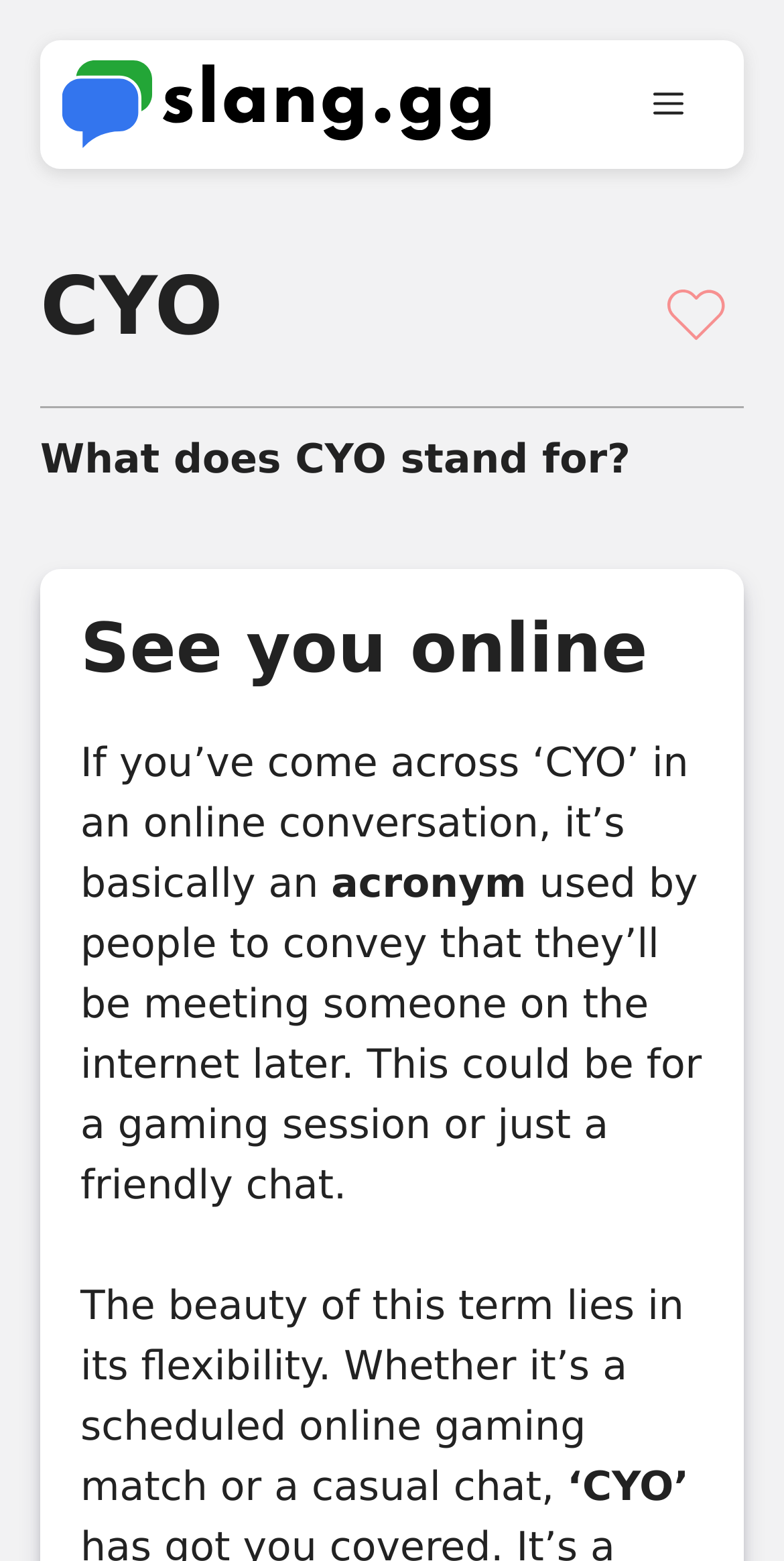Answer the question briefly using a single word or phrase: 
What does CYO stand for?

See you online